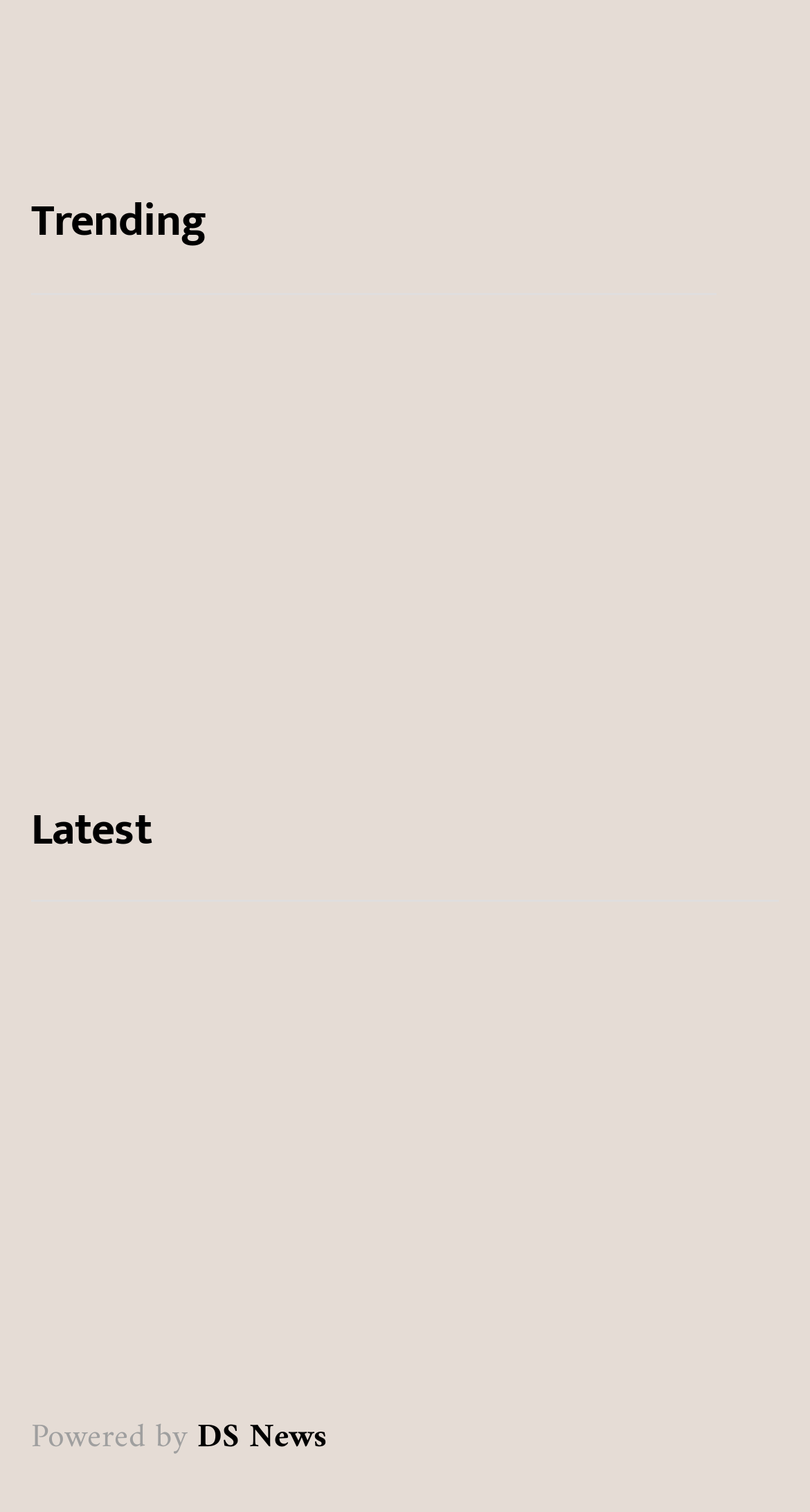Identify and provide the bounding box for the element described by: "Uncategorized".

[0.038, 0.919, 0.359, 0.948]